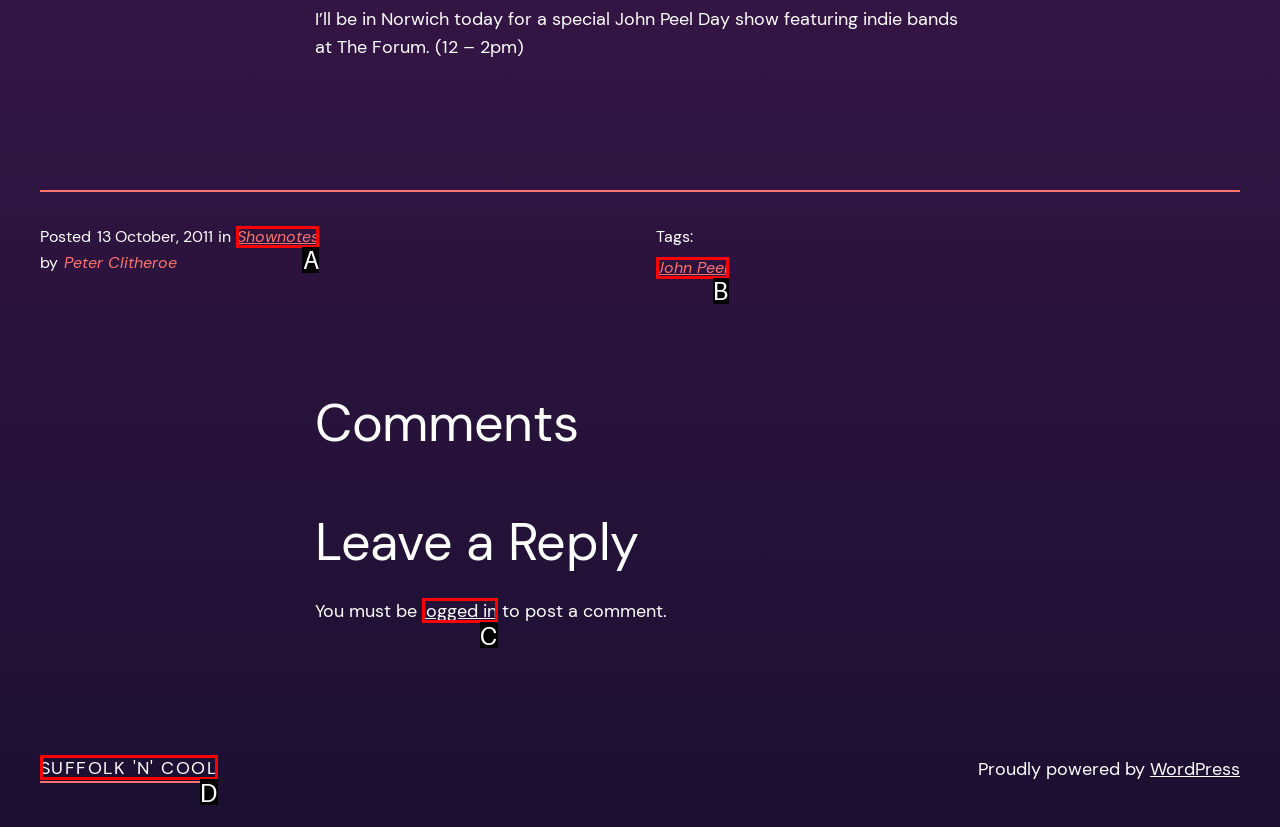Tell me which option best matches the description: John Peel
Answer with the option's letter from the given choices directly.

B